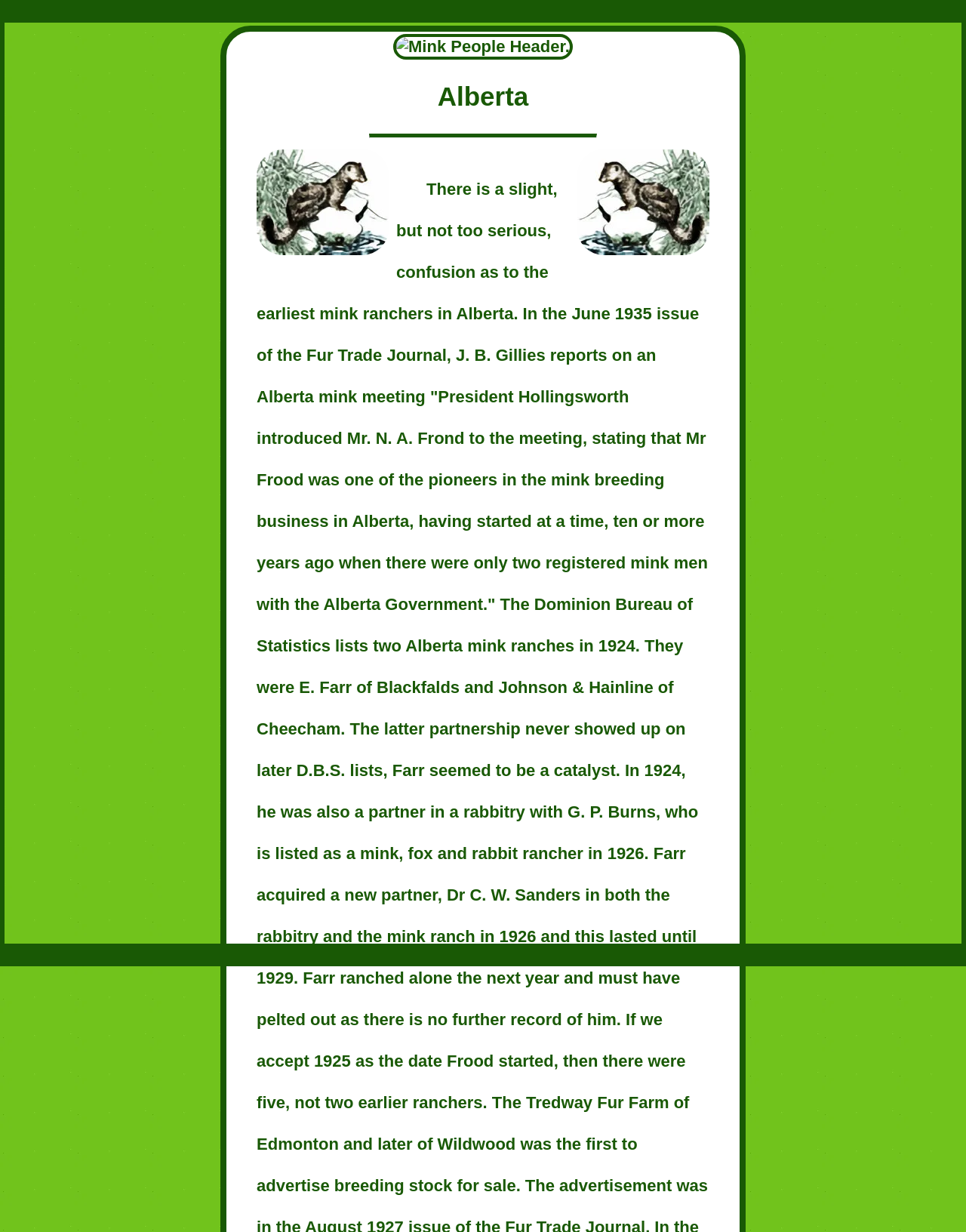Please give a short response to the question using one word or a phrase:
What is the header element's text content?

Alberta